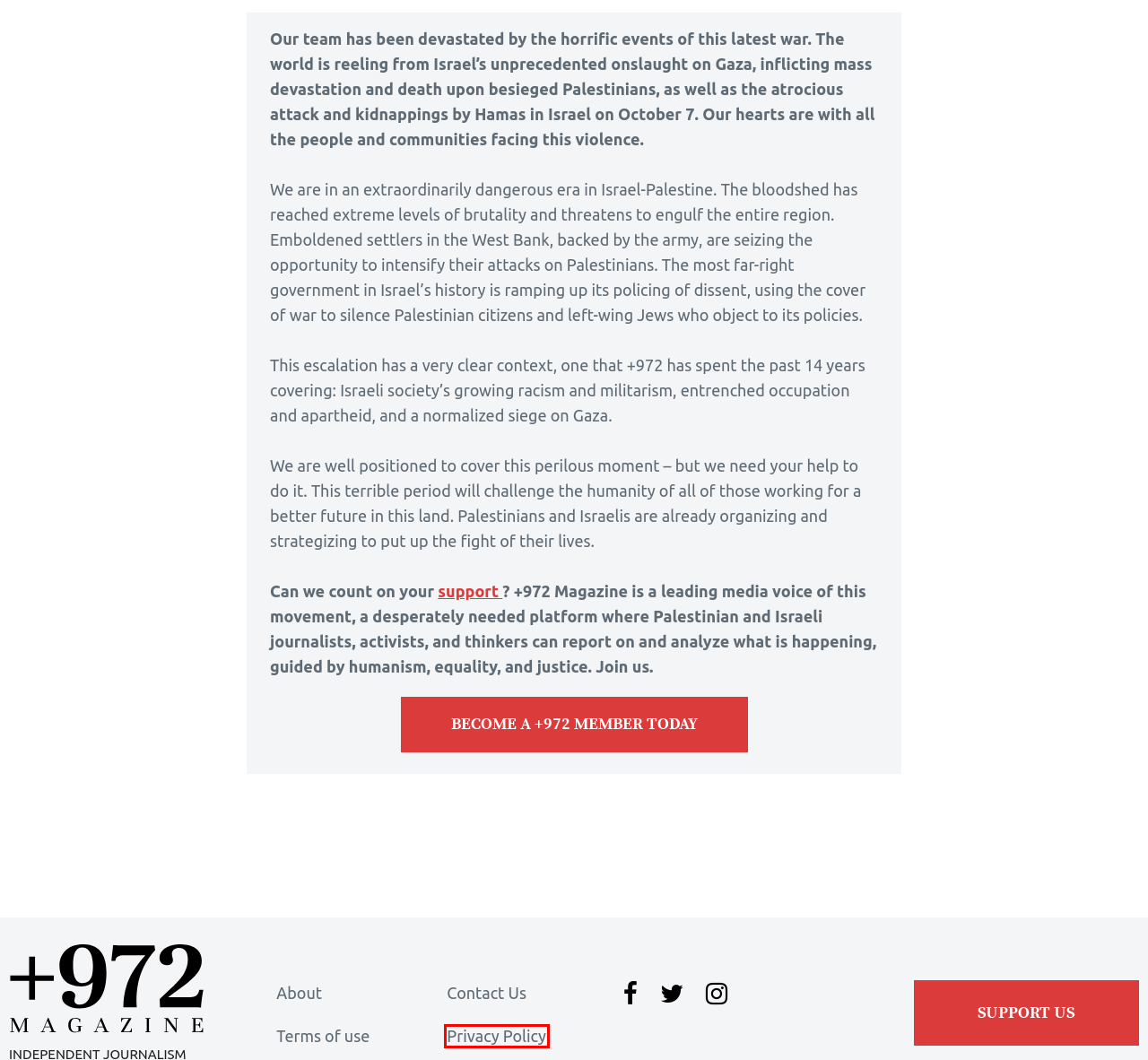Inspect the provided webpage screenshot, concentrating on the element within the red bounding box. Select the description that best represents the new webpage after you click the highlighted element. Here are the candidates:
A. October 2023 war Archives - +972 Magazine
B. +972 Magazine - Independent commentary and news from Israel & Palestine
C. Terms of Use - +972 Magazine
D. Privacy policy - +972 Magazine
E. Settler violence Archives - +972 Magazine
F. Gaza Archives - +972 Magazine
G. Contact us - +972 Magazine
H. RGB Media | Developing journalism in the New Media age

D